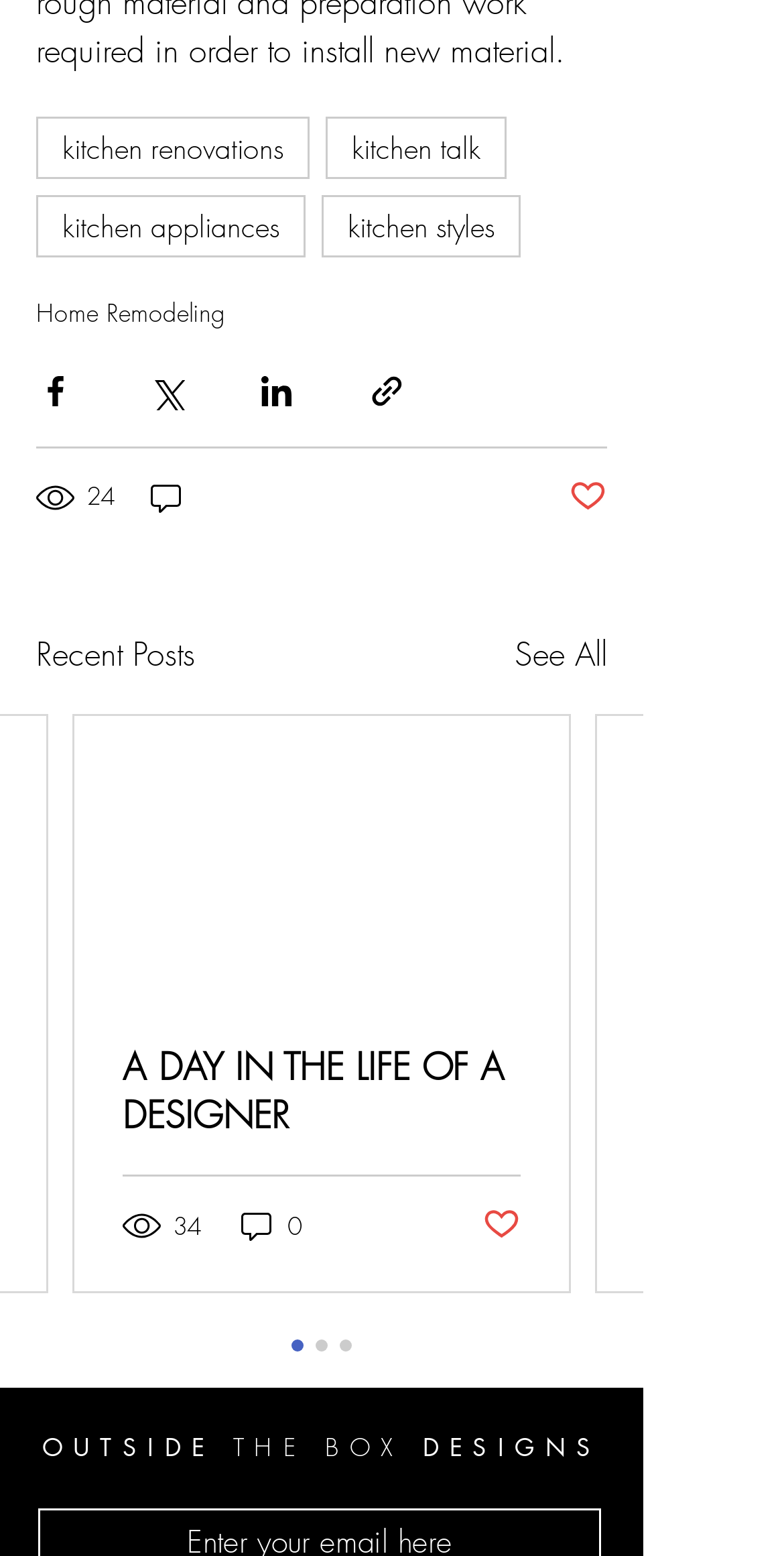Identify the bounding box coordinates for the UI element described as follows: Post not marked as liked. Use the format (top-left x, top-left y, bottom-right x, bottom-right y) and ensure all values are floating point numbers between 0 and 1.

[0.615, 0.774, 0.664, 0.801]